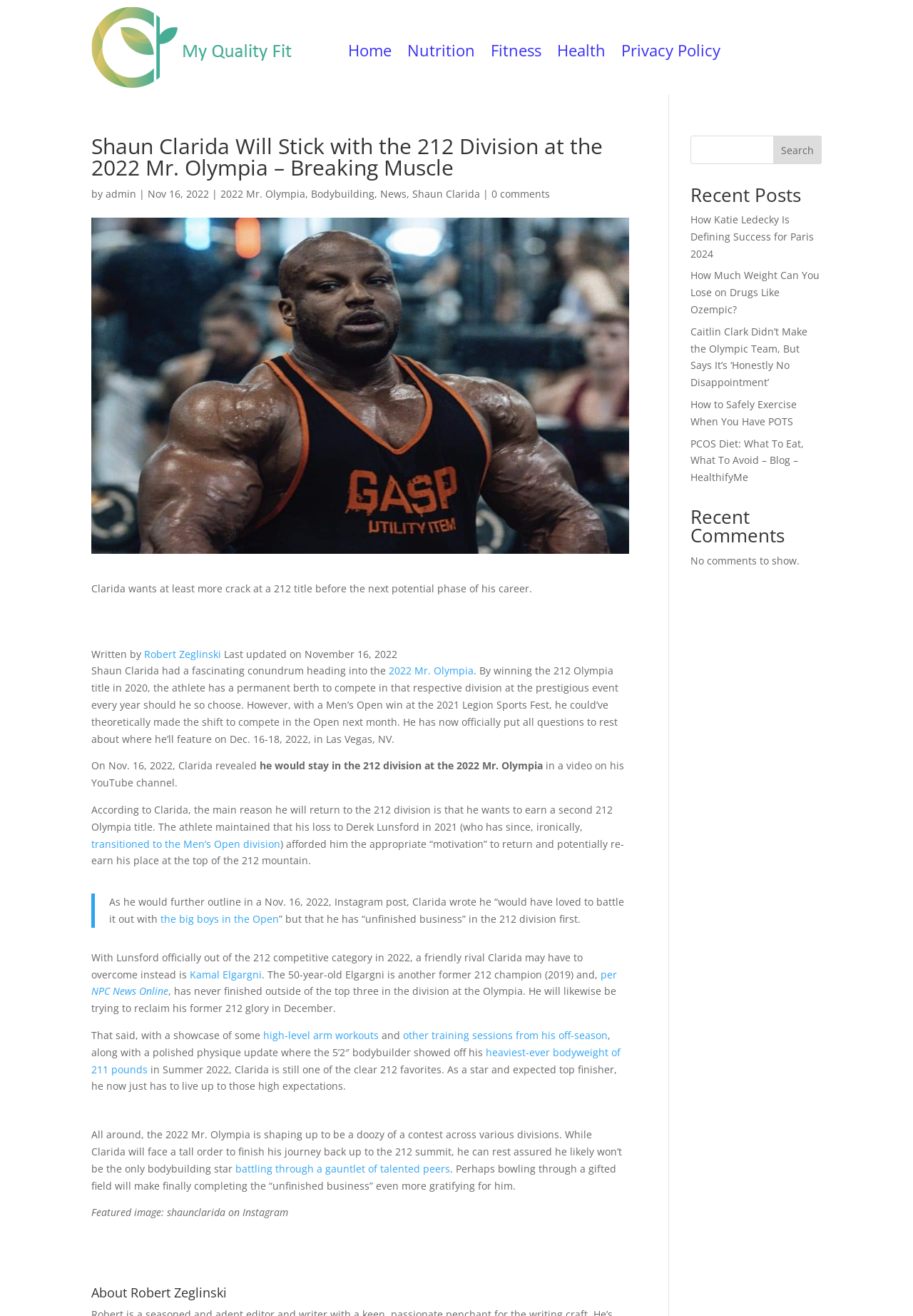Identify the bounding box coordinates of the clickable region to carry out the given instruction: "Read the 'Recent Posts'".

[0.756, 0.141, 0.9, 0.161]